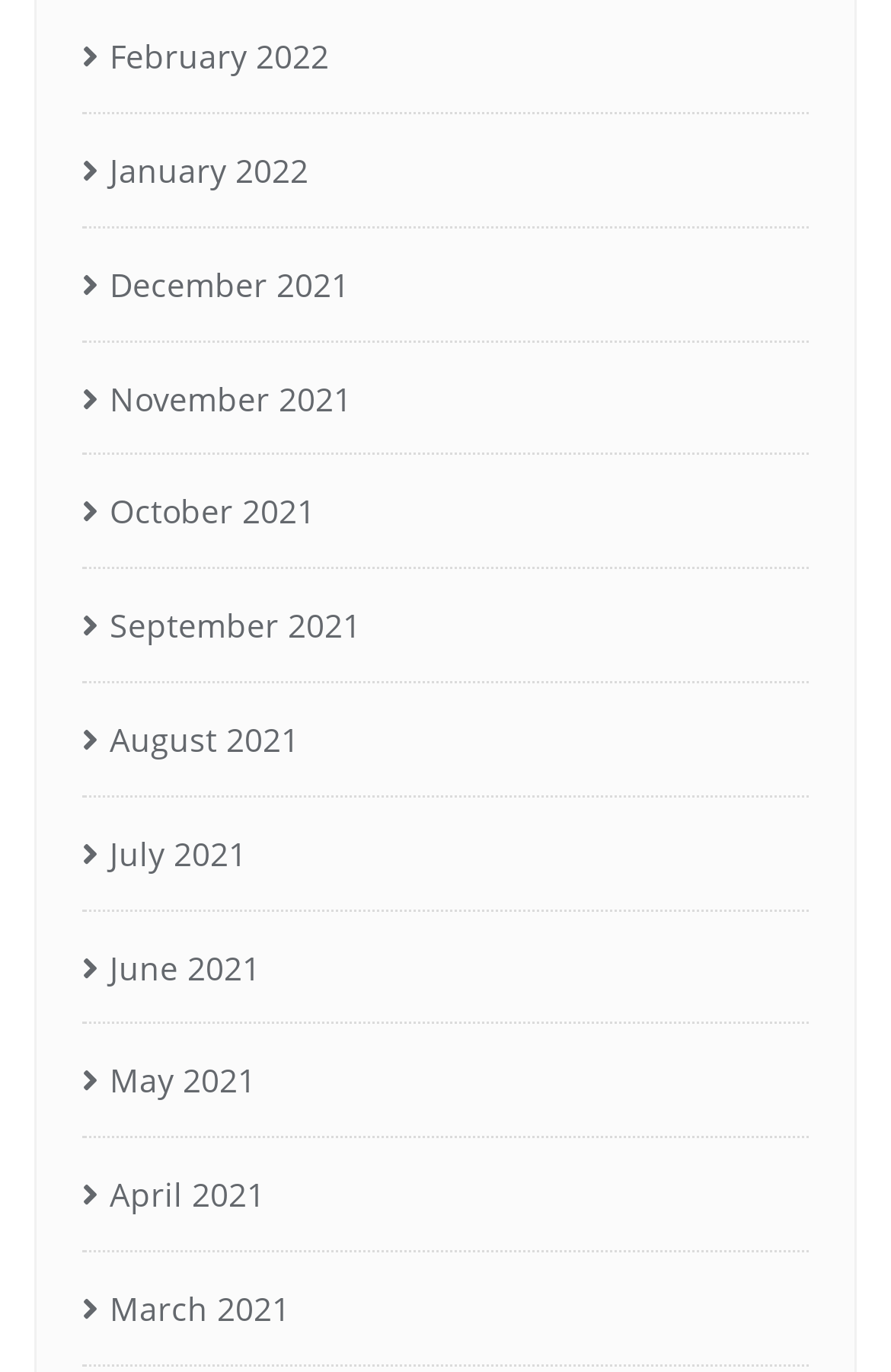Please determine the bounding box coordinates of the element's region to click for the following instruction: "View October 2021".

[0.092, 0.349, 0.354, 0.4]